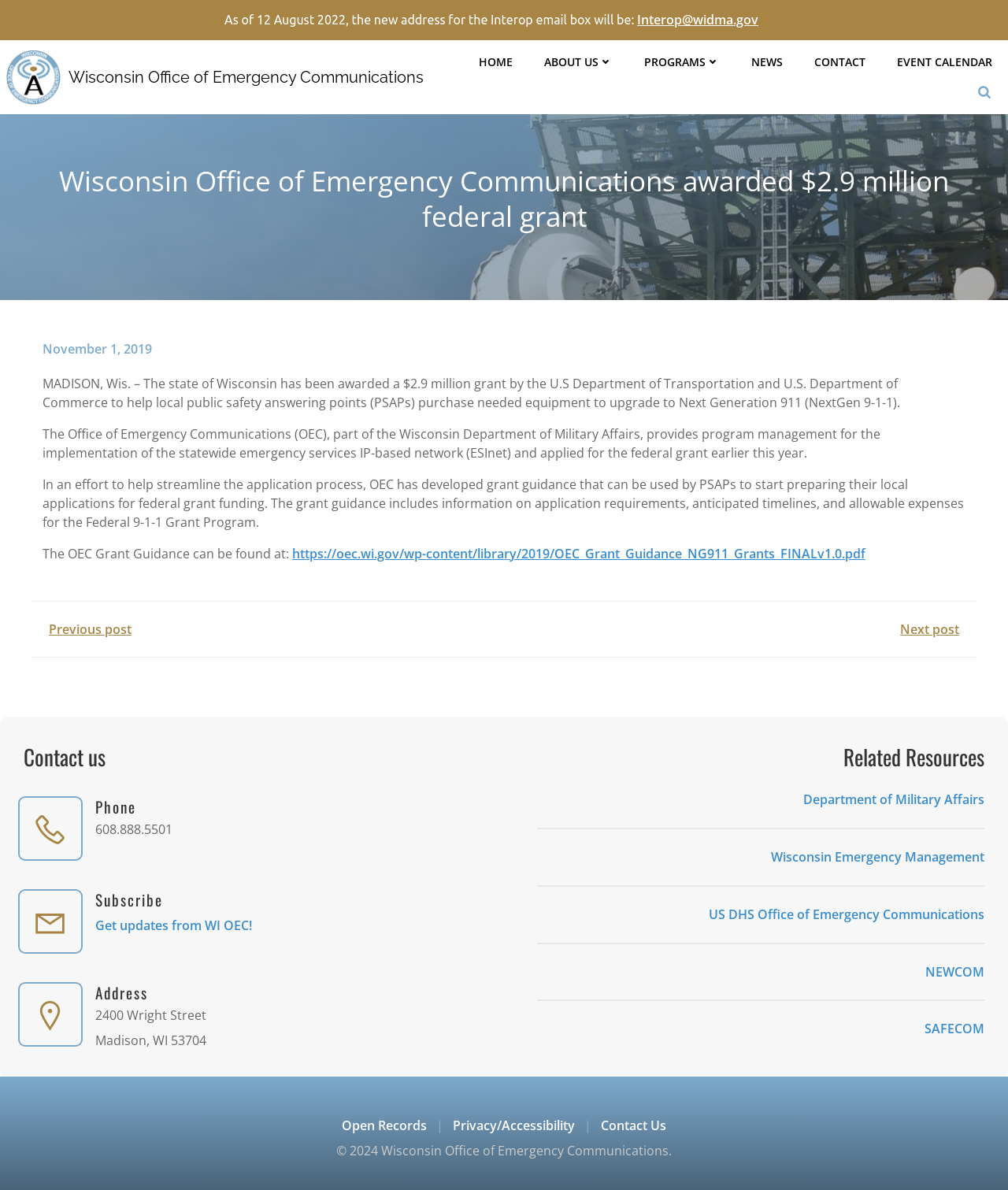Identify the bounding box coordinates of the clickable section necessary to follow the following instruction: "Contact us". The coordinates should be presented as four float numbers from 0 to 1, i.e., [left, top, right, bottom].

[0.808, 0.045, 0.859, 0.059]